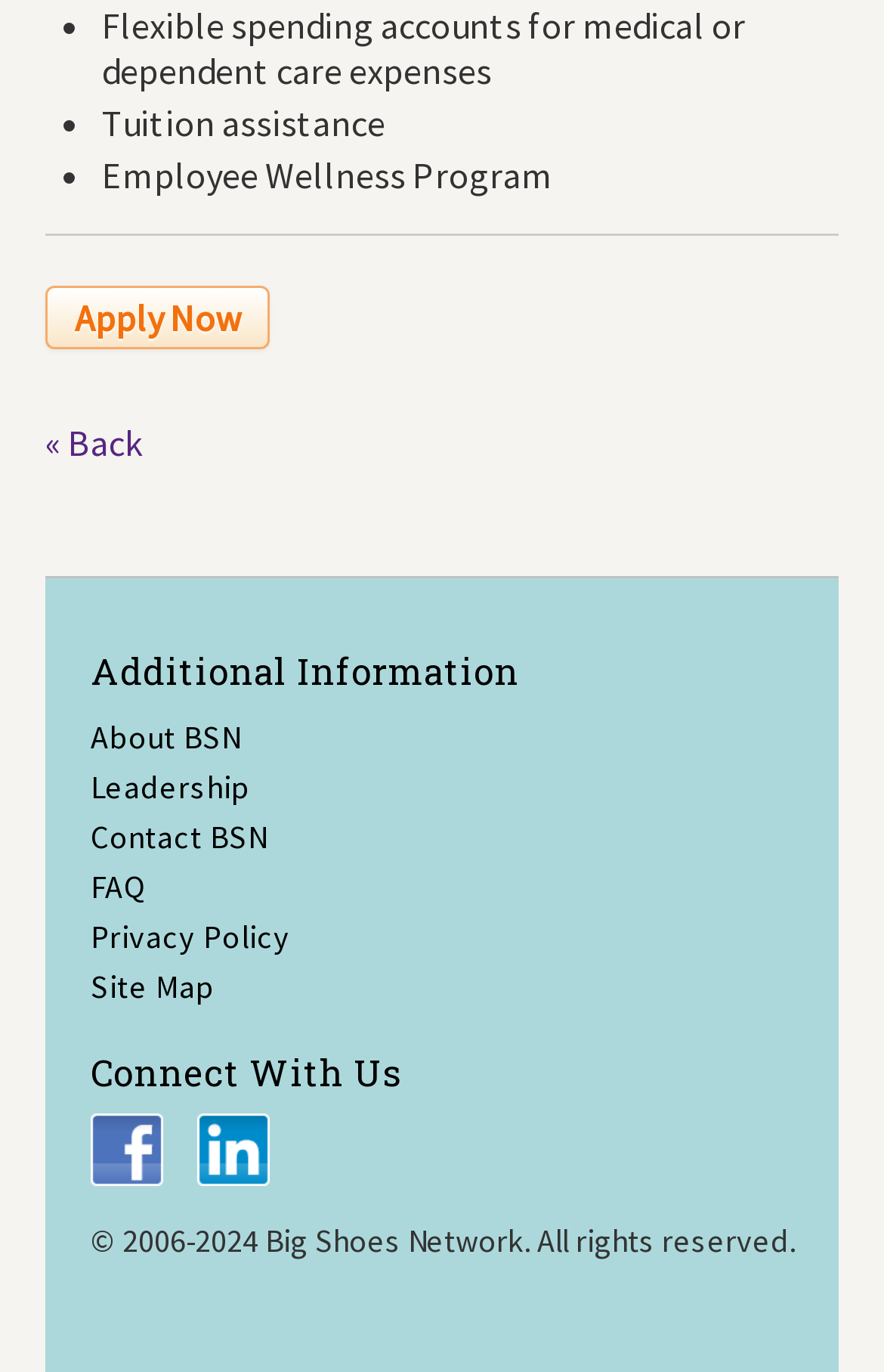Identify the bounding box for the described UI element: "Contact BSN".

[0.103, 0.595, 0.302, 0.625]